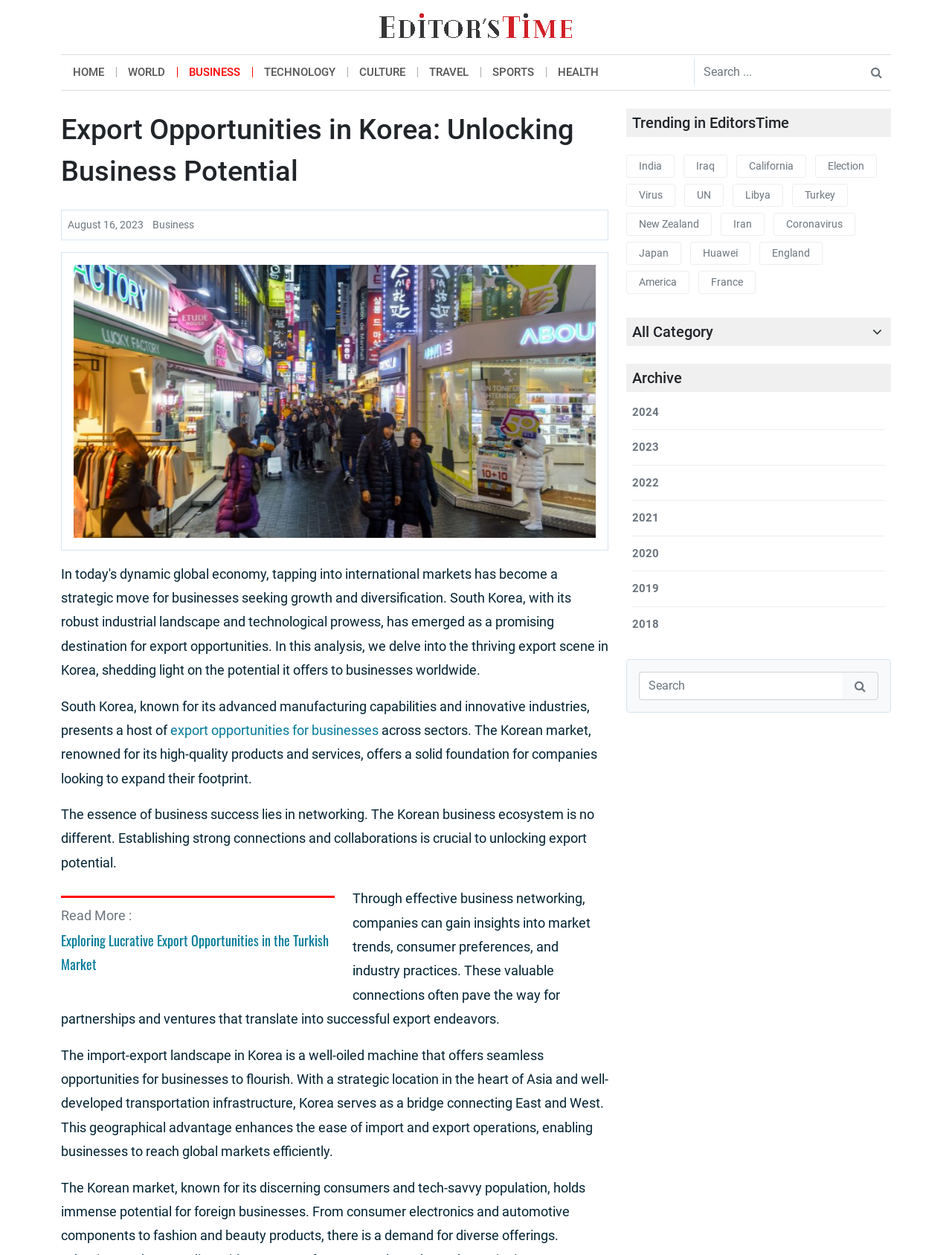Can you provide the bounding box coordinates for the element that should be clicked to implement the instruction: "Search in the search box"?

[0.671, 0.535, 0.885, 0.558]